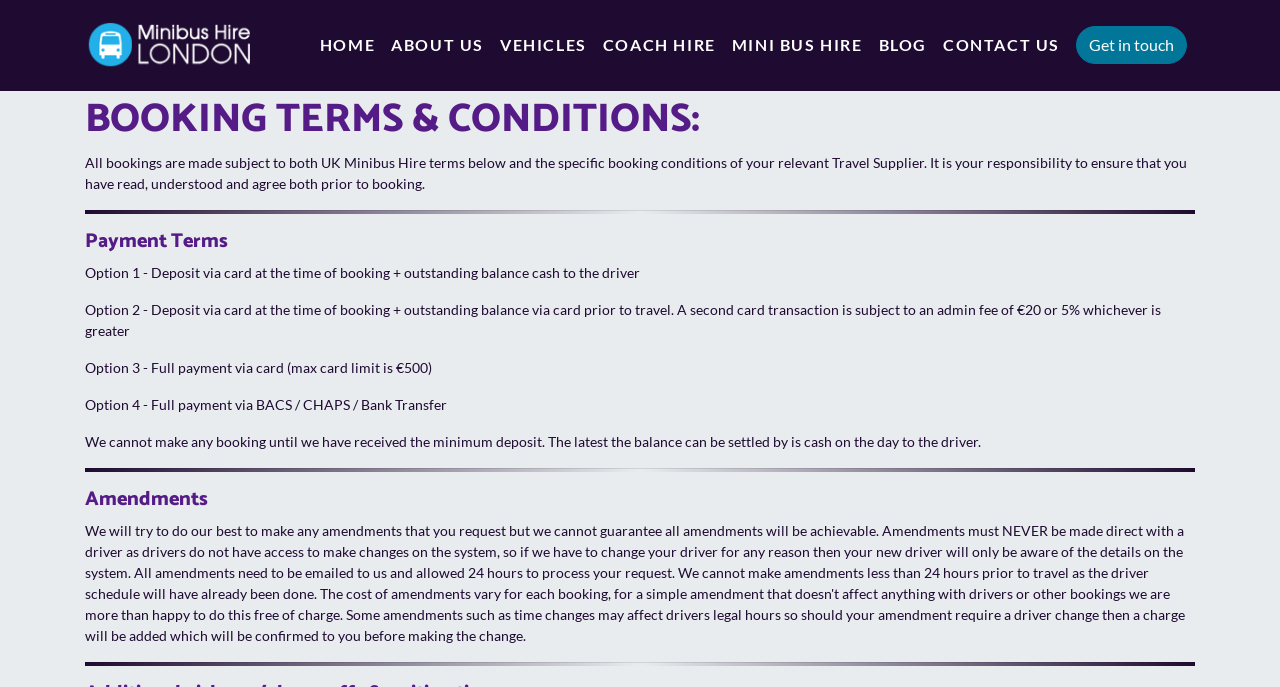Answer this question in one word or a short phrase: What type of vehicles are mentioned on the webpage?

Minibus